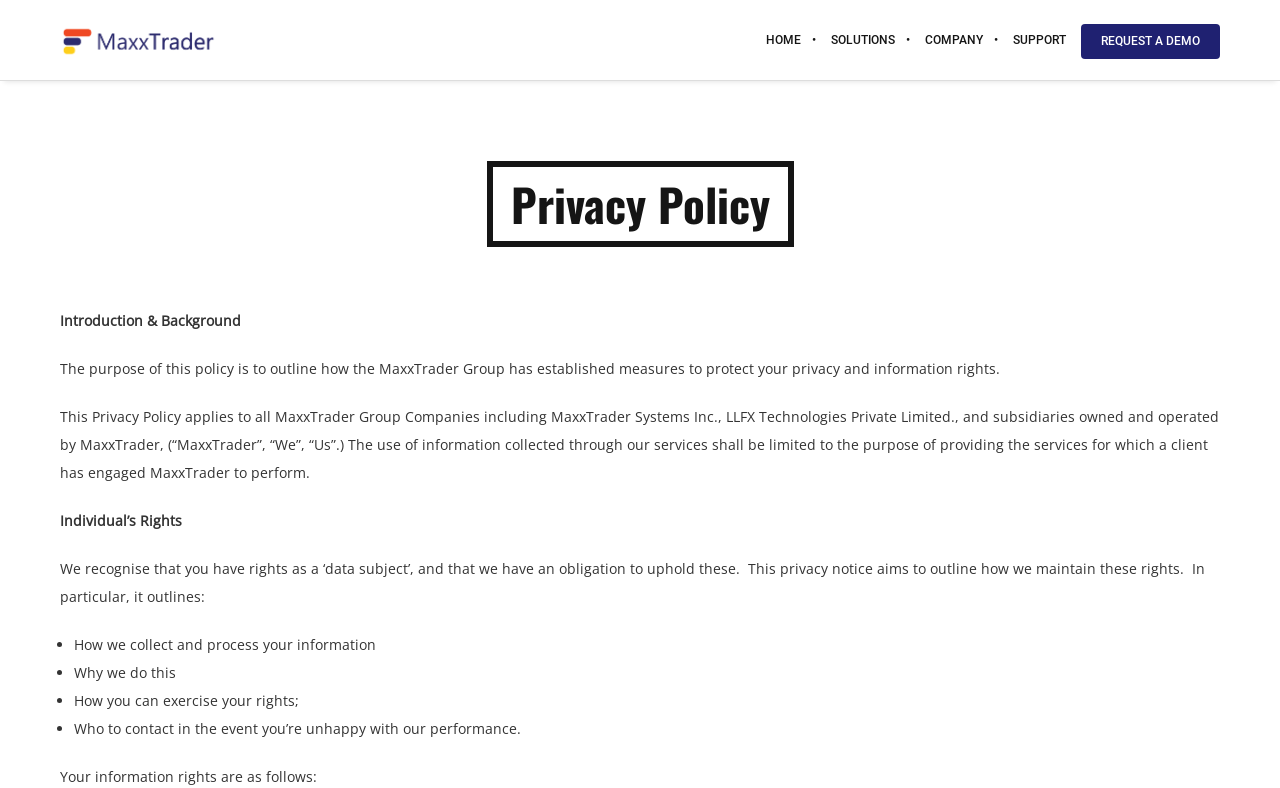Please examine the image and provide a detailed answer to the question: What is the name of the company mentioned in the webpage?

The name of the company is mentioned in the link 'MaxxTrader' at the top left corner of the webpage, and also in the text 'The purpose of this policy is to outline how the MaxxTrader Group has established measures to protect your privacy and information rights.'